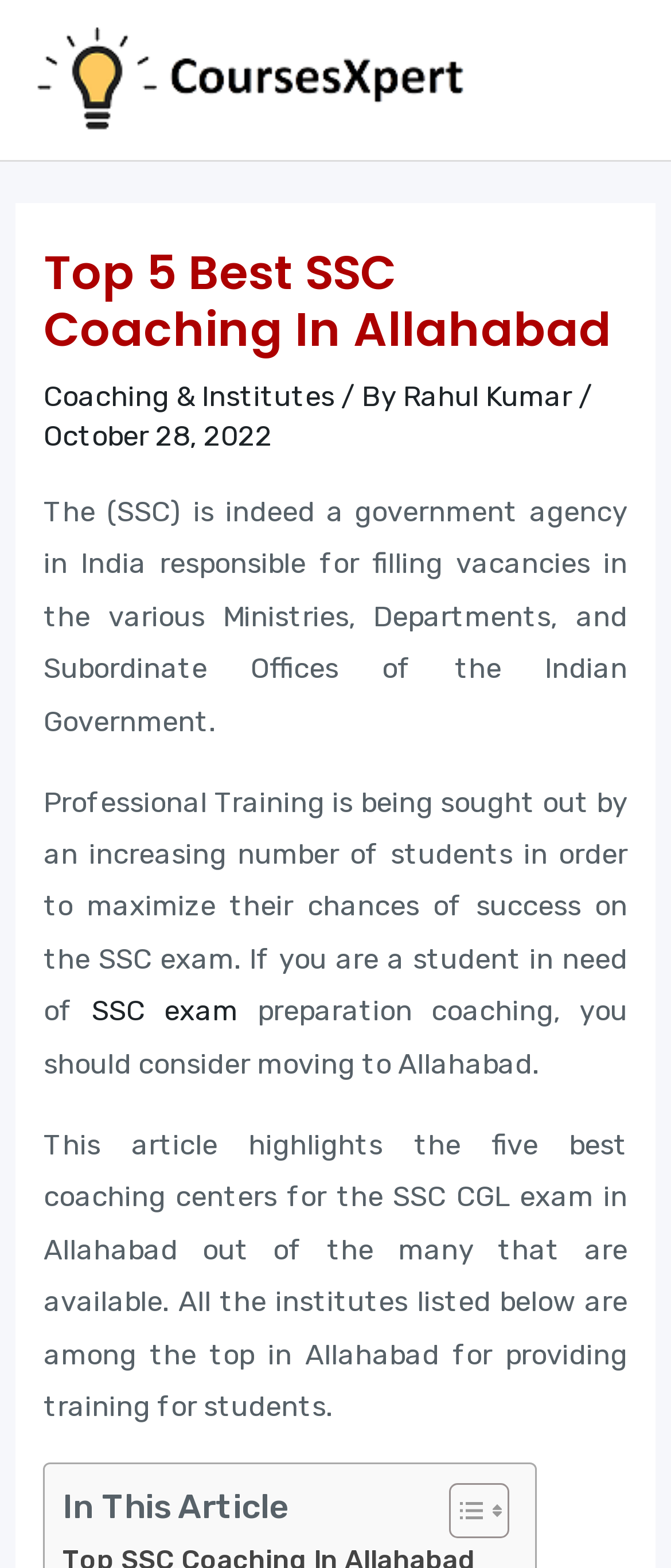Generate a comprehensive description of the webpage content.

The webpage is about the top 5 best SSC coaching centers in Allahabad for 2024, provided by CoursesXpert. At the top left, there is a logo of CoursesXpert, which is an image. On the top right, there is a main menu button. 

Below the logo, there is a header section that spans almost the entire width of the page. It contains a heading that reads "Top 5 Best SSC Coaching In Allahabad" and three links: "Coaching & Institutes", "Rahul Kumar", and a date "October 28, 2022". 

Following the header section, there are three paragraphs of text that provide an introduction to the SSC exam and the importance of professional training for the exam. The text also mentions that the article will highlight the top five coaching centers for the SSC CGL exam in Allahabad. 

One of the paragraphs contains a link to "SSC exam". Below the paragraphs, there is a table of content section that takes up about half of the page width. It has a heading "In This Article" and a link to "Toggle Table of Content" with two small images beside it.